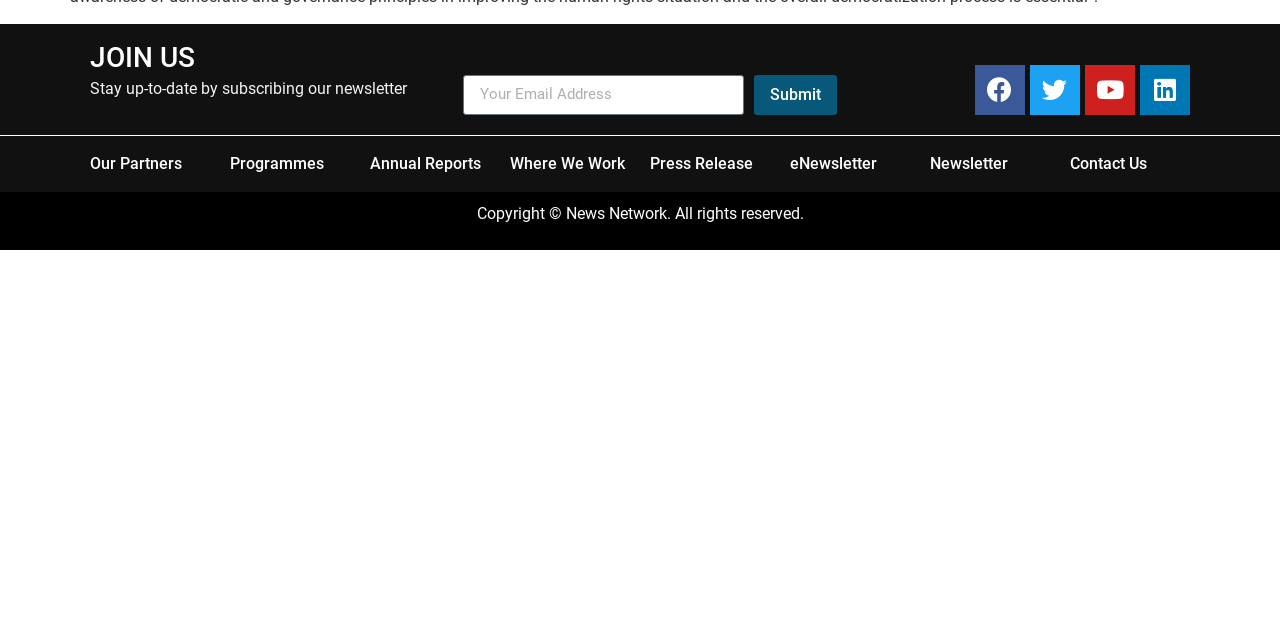Predict the bounding box coordinates of the UI element that matches this description: "Submit". The coordinates should be in the format [left, top, right, bottom] with each value between 0 and 1.

[0.589, 0.117, 0.654, 0.18]